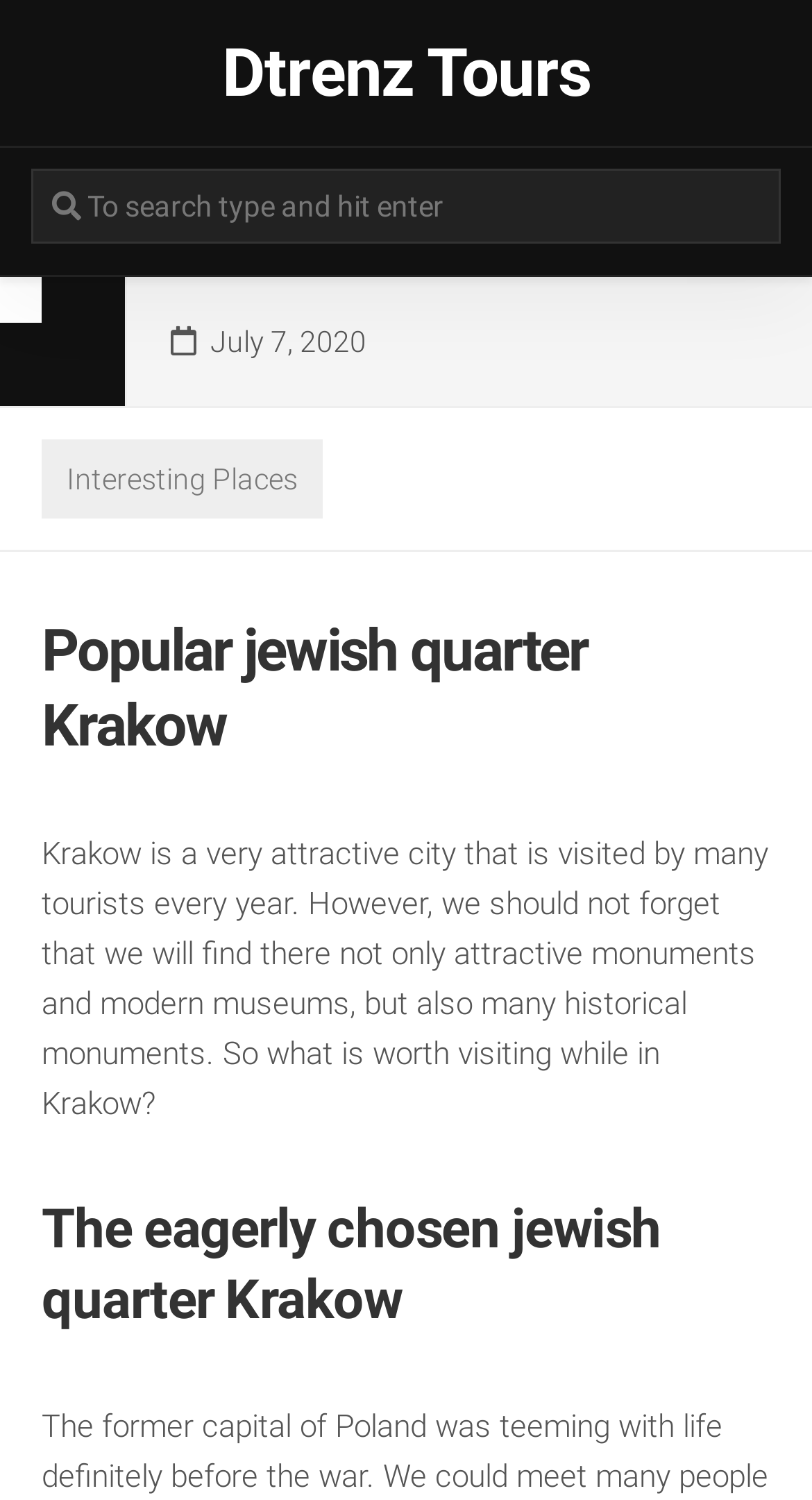What is the category of the link 'Interesting Places'?
We need a detailed and meticulous answer to the question.

The link 'Interesting Places' is likely categorized under 'Places' because of its name and the context in which it appears on the webpage, which is discussing Krakow and its attractions.